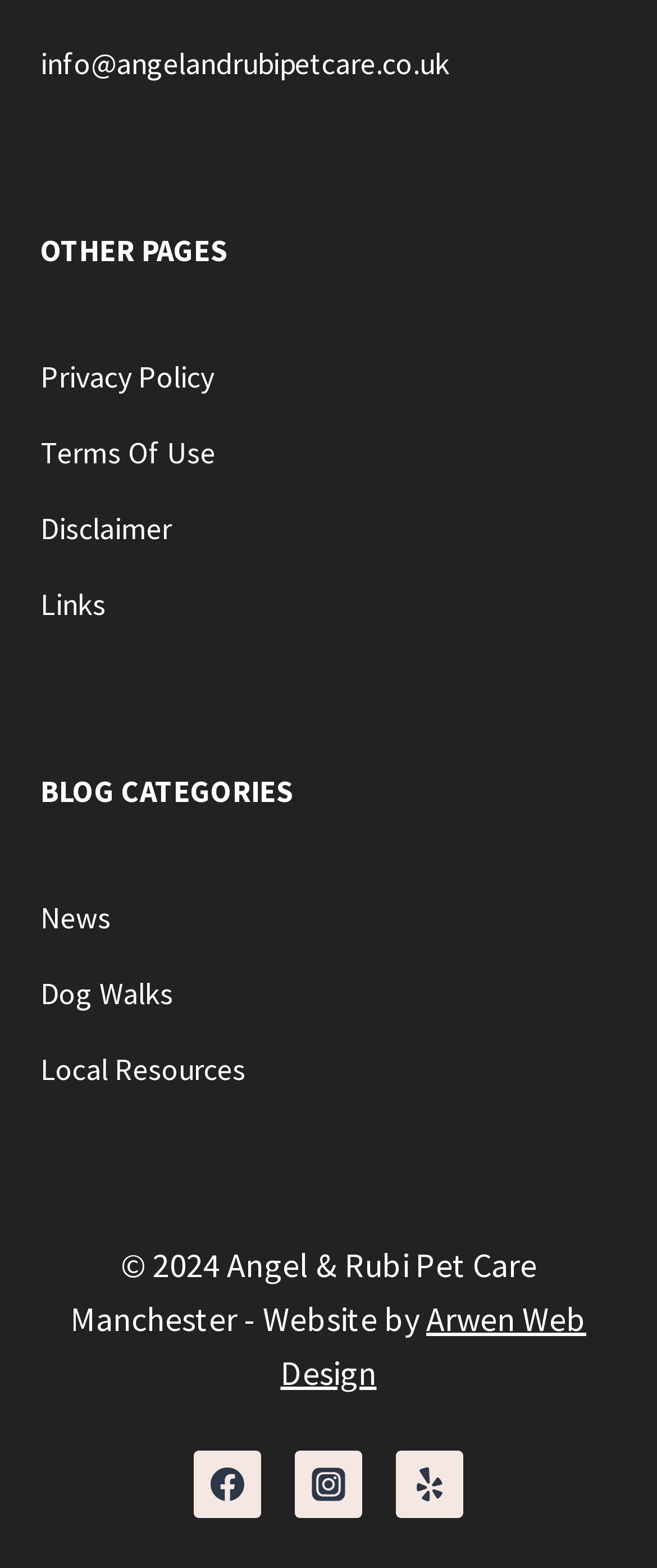What is the name of the website designer?
Use the information from the screenshot to give a comprehensive response to the question.

The name of the website designer can be found at the bottom of the webpage, in the link element with the bounding box coordinates [0.427, 0.827, 0.892, 0.889].